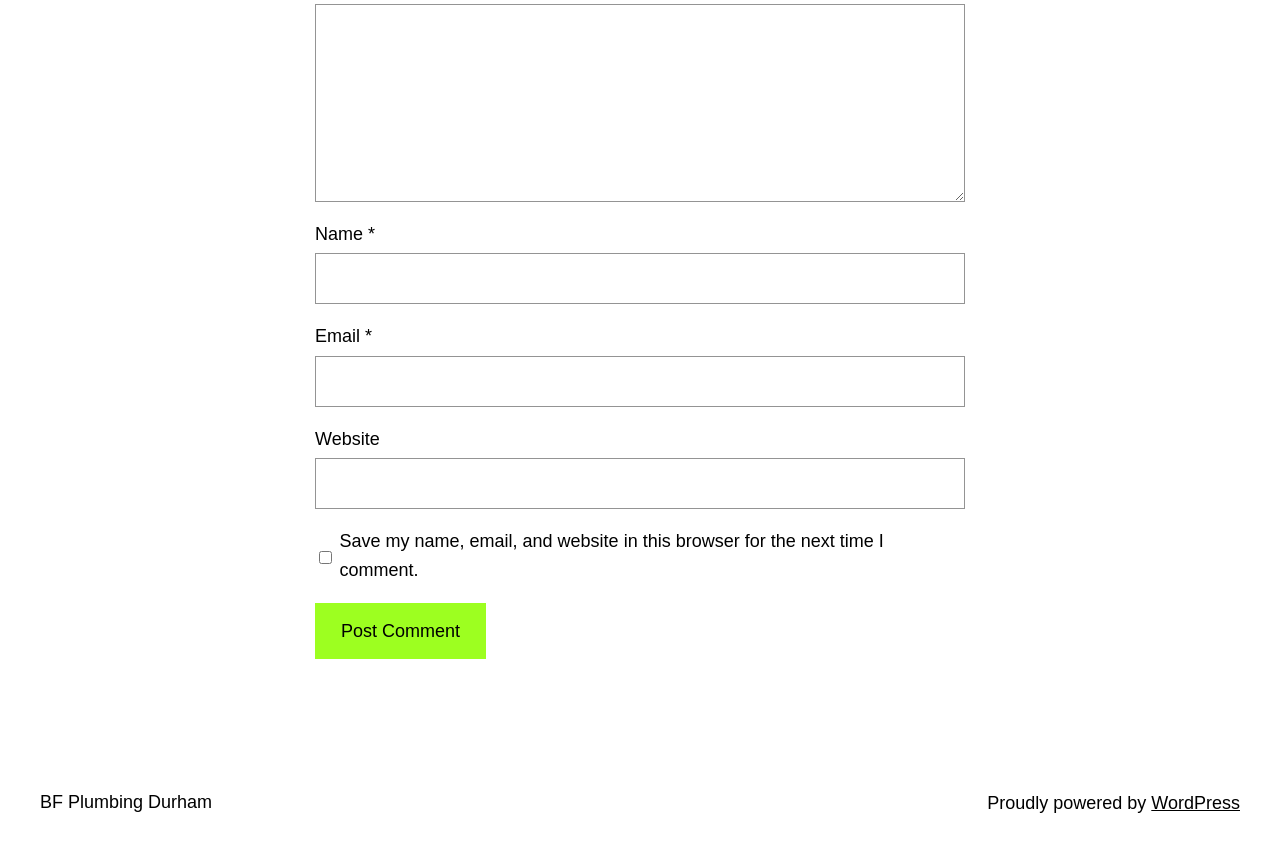Determine the bounding box coordinates for the clickable element to execute this instruction: "Click on Facebook link". Provide the coordinates as four float numbers between 0 and 1, i.e., [left, top, right, bottom].

None